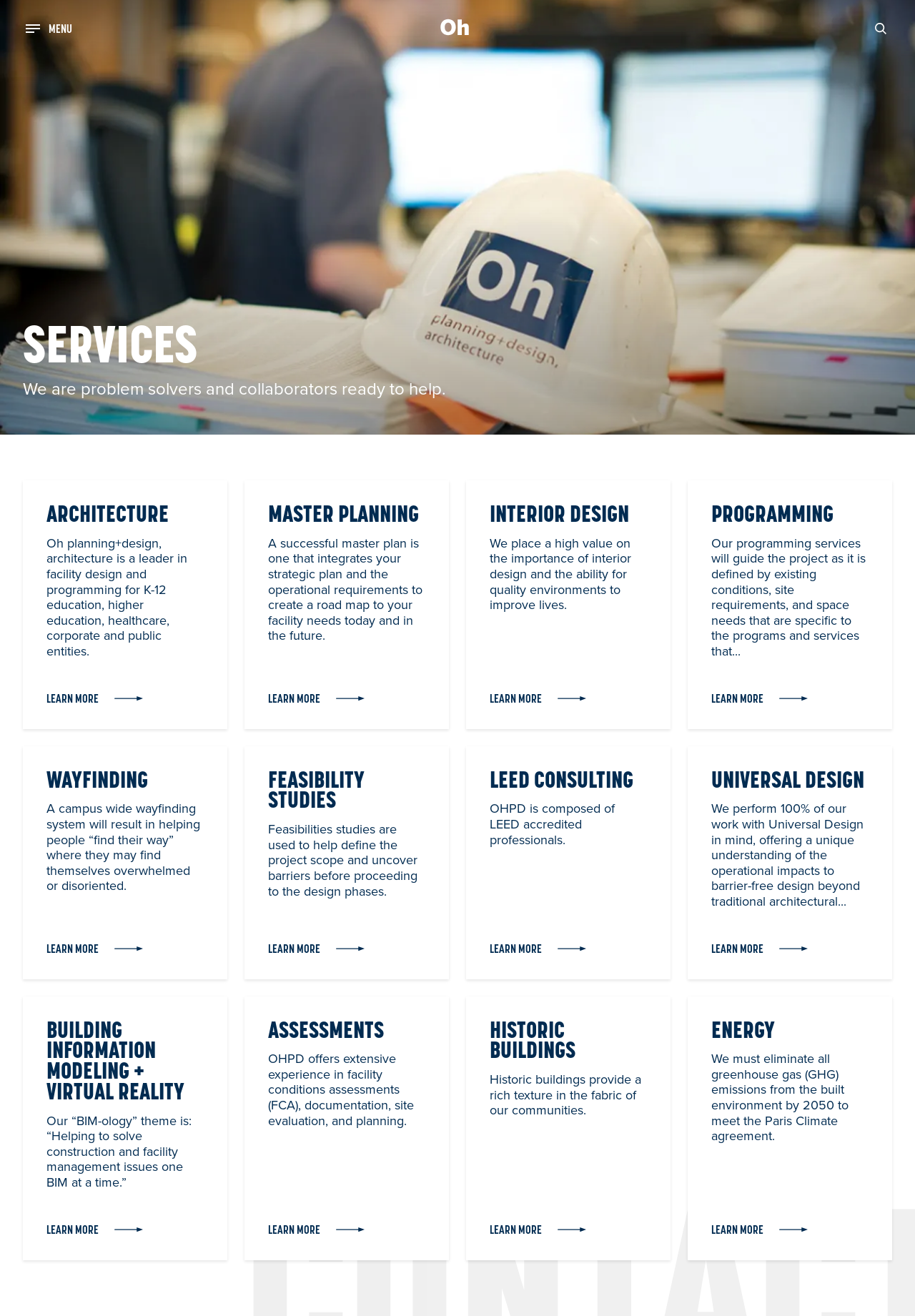What is the purpose of Wayfinding?
Please provide a full and detailed response to the question.

The purpose of Wayfinding can be found in the description of the Wayfinding service, which says 'A campus wide wayfinding system will result in helping people “find their way” where they may find themselves overwhelmed or disoriented'.